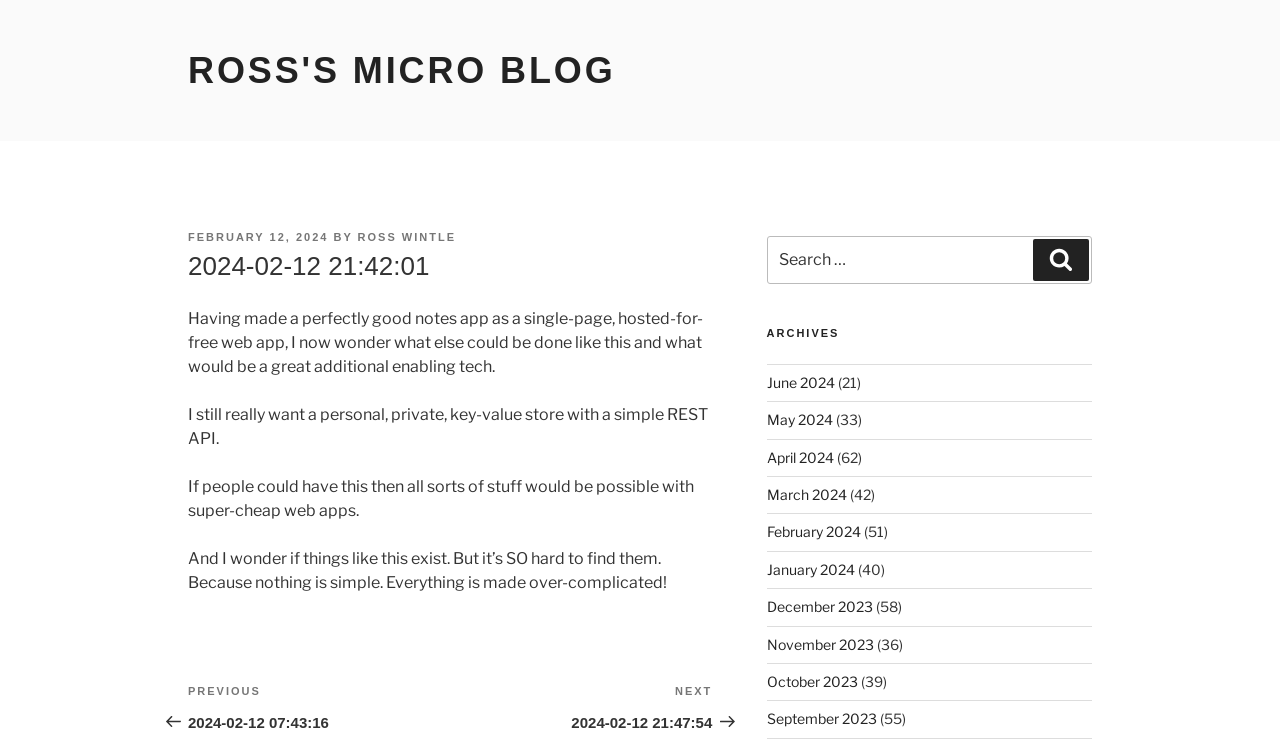What is the date of the current post?
Respond to the question with a well-detailed and thorough answer.

The date of the current post can be found in the header section of the article, where it says 'POSTED ON FEBRUARY 12, 2024'.